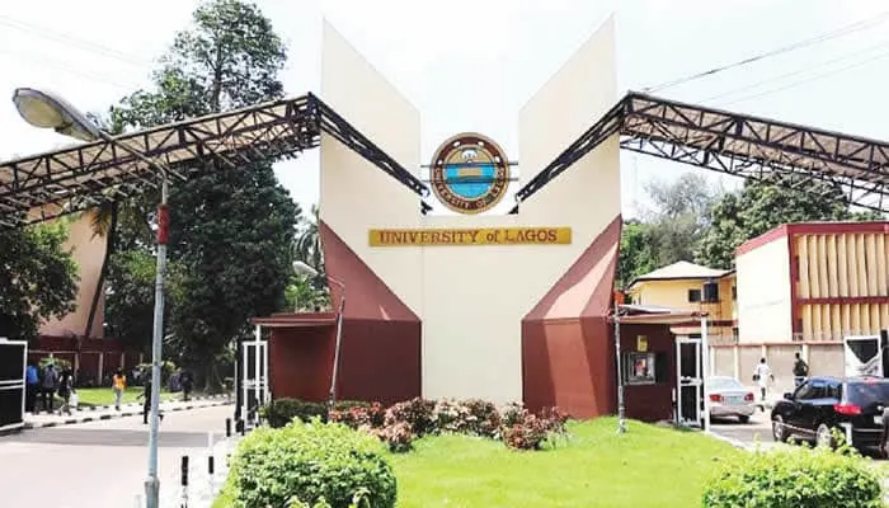Describe thoroughly the contents of the image.

The image showcases the main entrance of the University of Lagos (UNILAG), characterized by its distinctive architectural design. The structure features a prominent sign displaying the university's name, "University of Lagos," and is adorned with the university’s emblem at the top center. Surrounding the entrance are lush green lawns and carefully arranged shrubs, contributing to the aesthetic appeal of the campus.

In the background, elements of campus life are visible, including parked vehicles and people engaged in various activities, reflecting the vibrant atmosphere of the university. This image aligns with recent news highlighting a significant fee reduction for students following a meeting between university officials and student leaders, symbolizing the administration's responsiveness to student concerns.